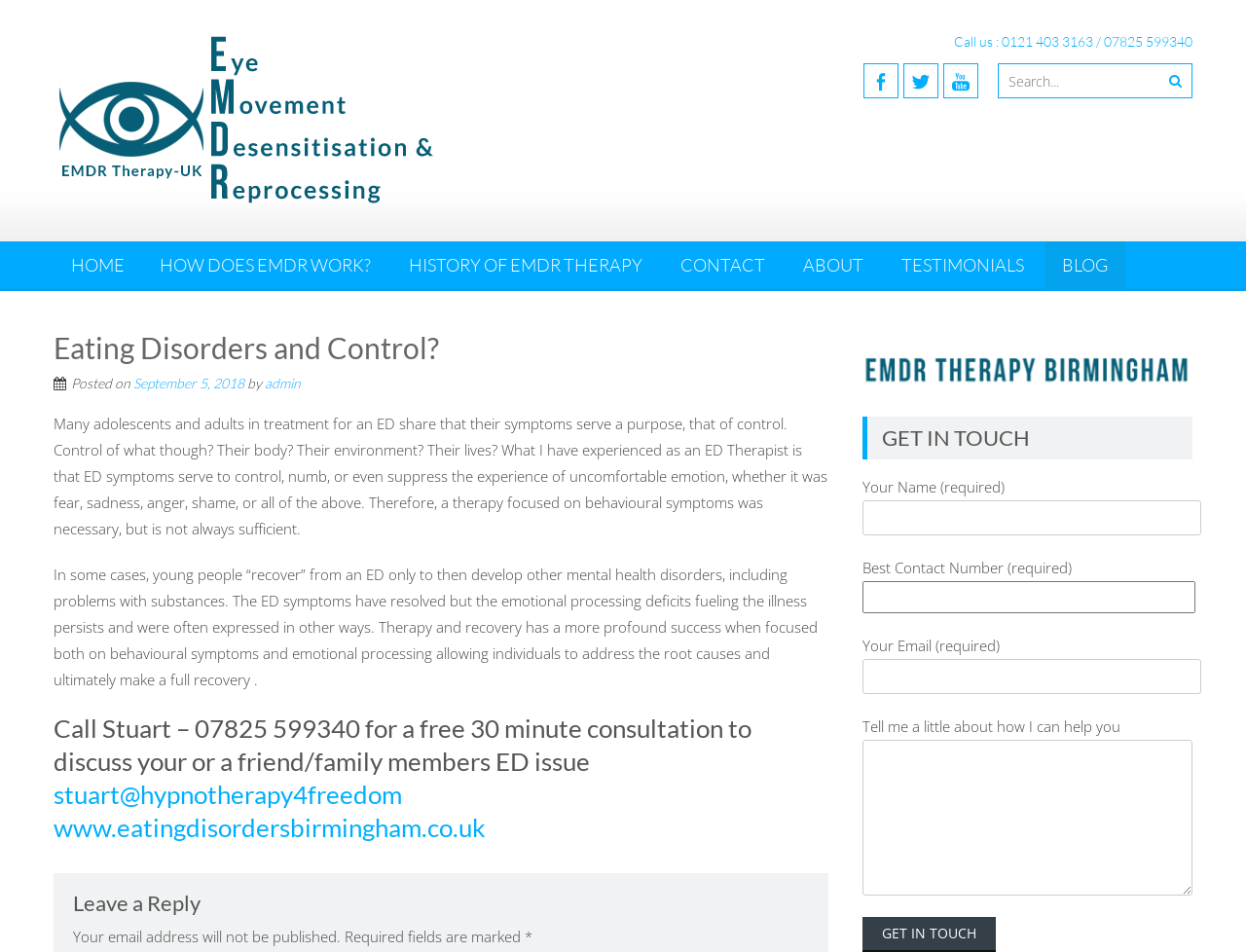What is the phone number to call for a free consultation?
Observe the image and answer the question with a one-word or short phrase response.

07825 599340